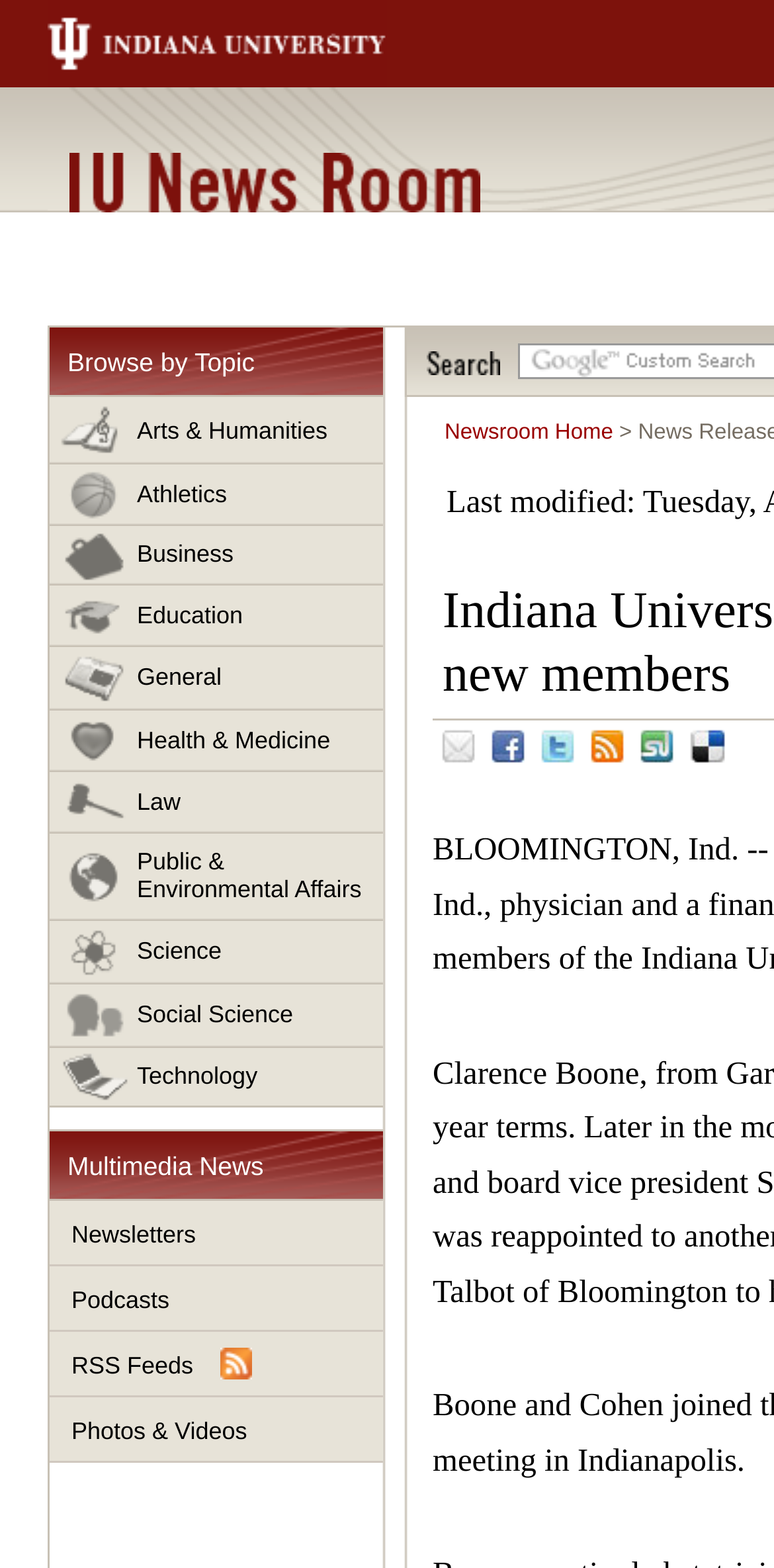Refer to the image and answer the question with as much detail as possible: How many social media links are there?

I counted the number of social media links at the bottom of the page, which are 'Email', 'Facebook', 'Twitter', and 'Newsfeeds', and found that there are 4 social media links in total.